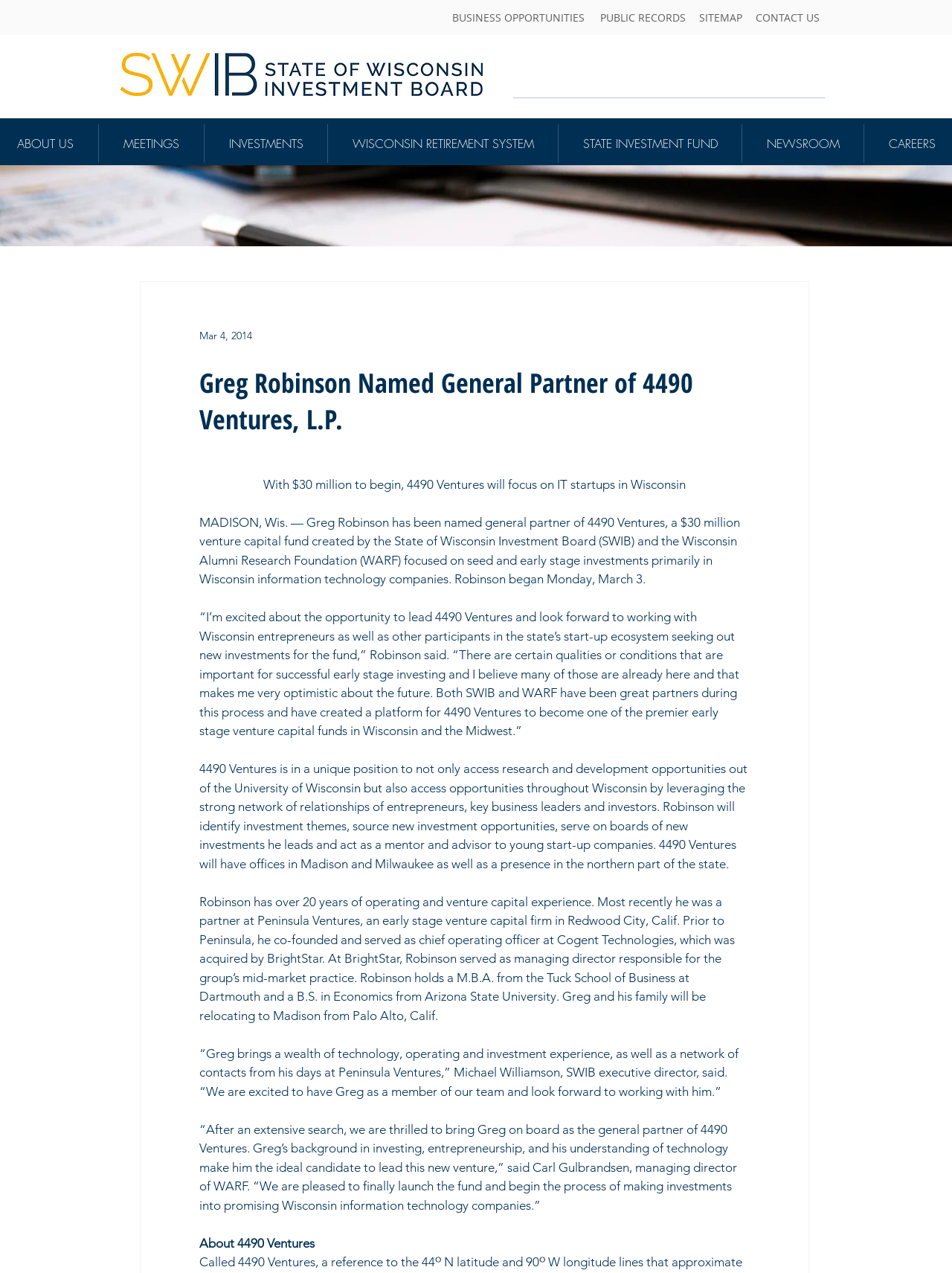Who is the general partner of 4490 Ventures?
Carefully analyze the image and provide a detailed answer to the question.

According to the webpage, Greg Robinson has been named general partner of 4490 Ventures, a $30 million venture capital fund created by the State of Wisconsin Investment Board (SWIB) and the Wisconsin Alumni Research Foundation (WARF). This is stated in the text 'MADISON, Wis. — Greg Robinson has been named general partner of 4490 Ventures, a $30 million venture capital fund...'.